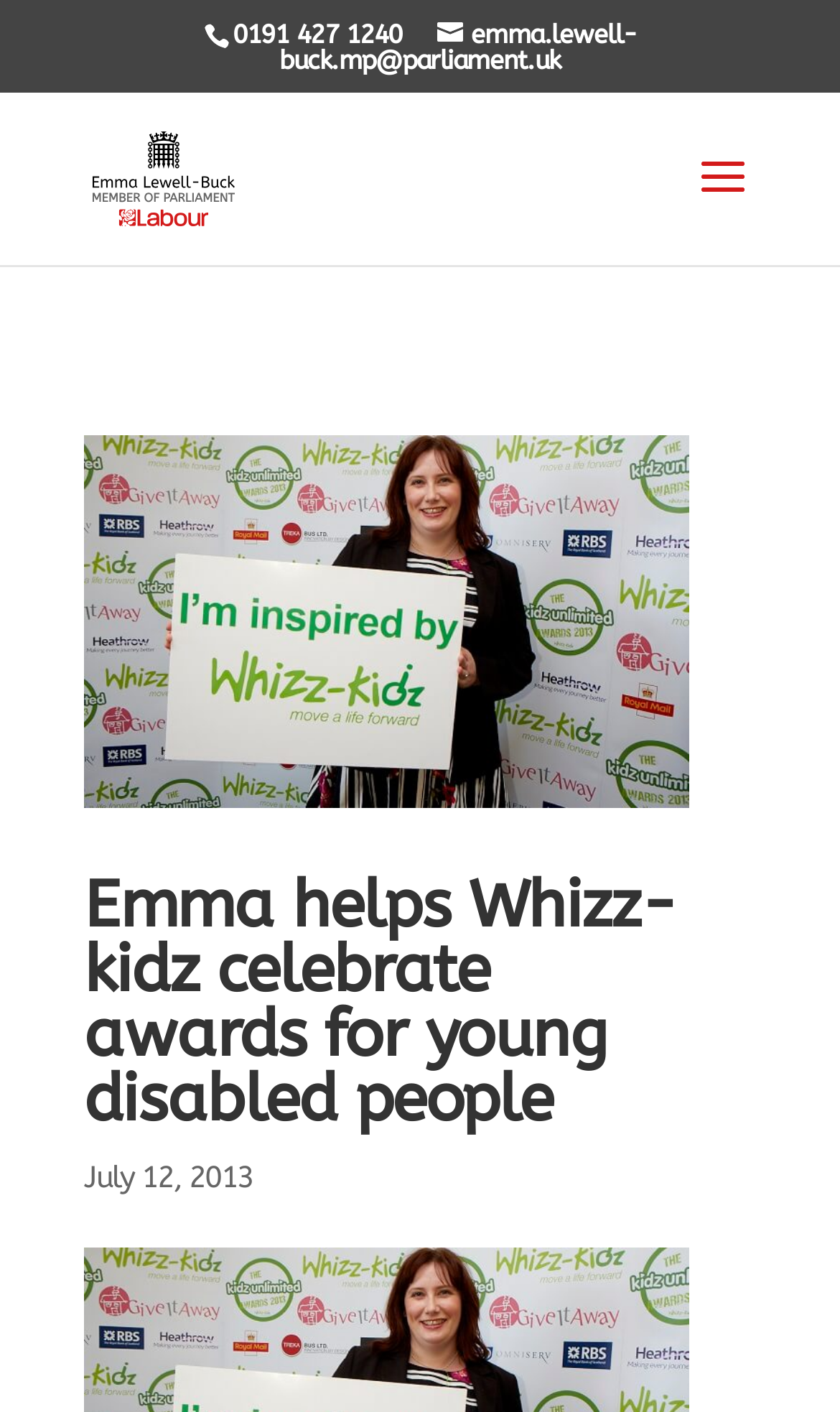How many images are on the webpage? From the image, respond with a single word or brief phrase.

2